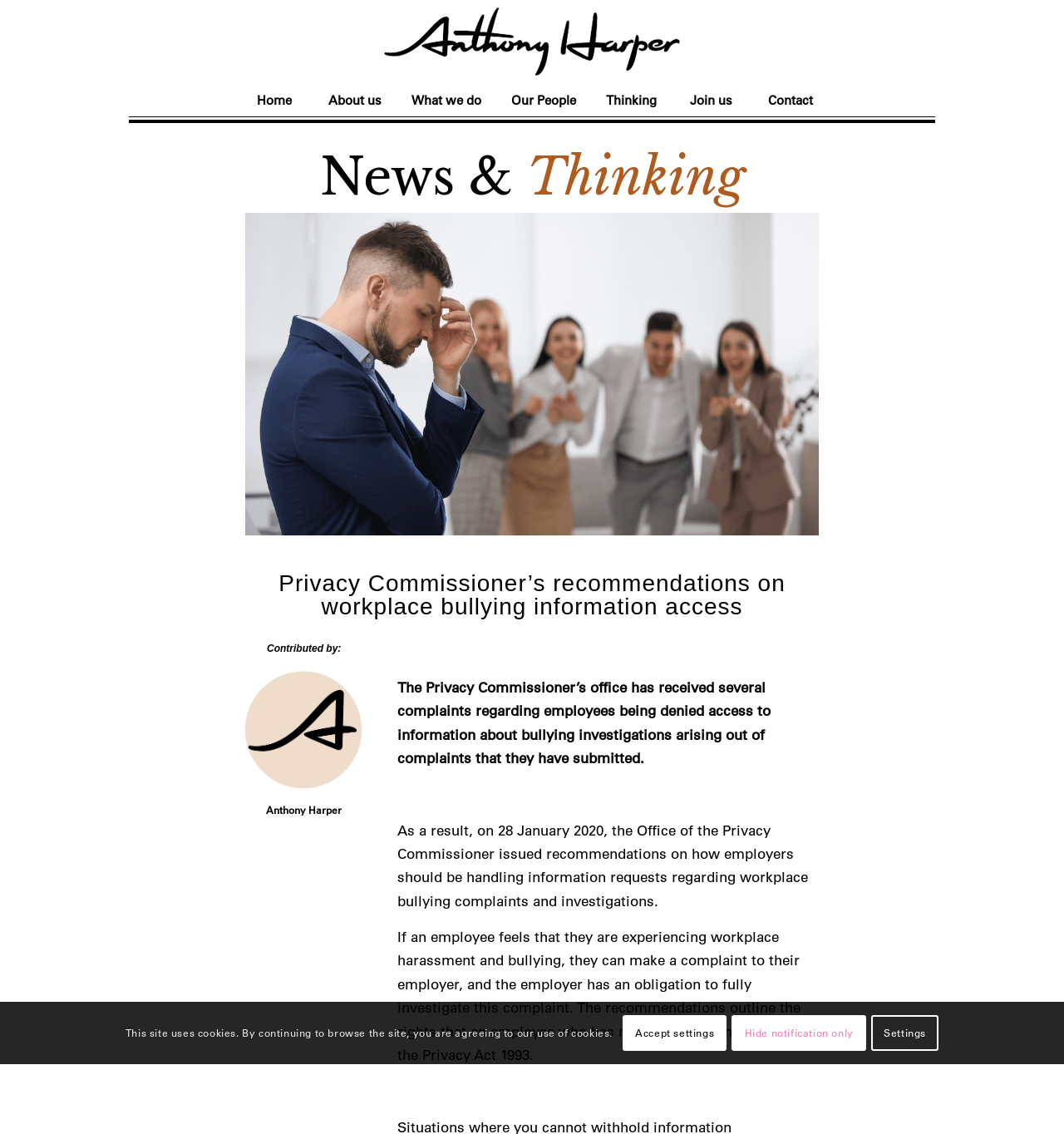Using the information in the image, give a detailed answer to the following question: Who issued the recommendations on workplace bullying information access?

The webpage states that on 28 January 2020, the Office of the Privacy Commissioner issued recommendations on how employers should be handling information requests regarding workplace bullying complaints and investigations.